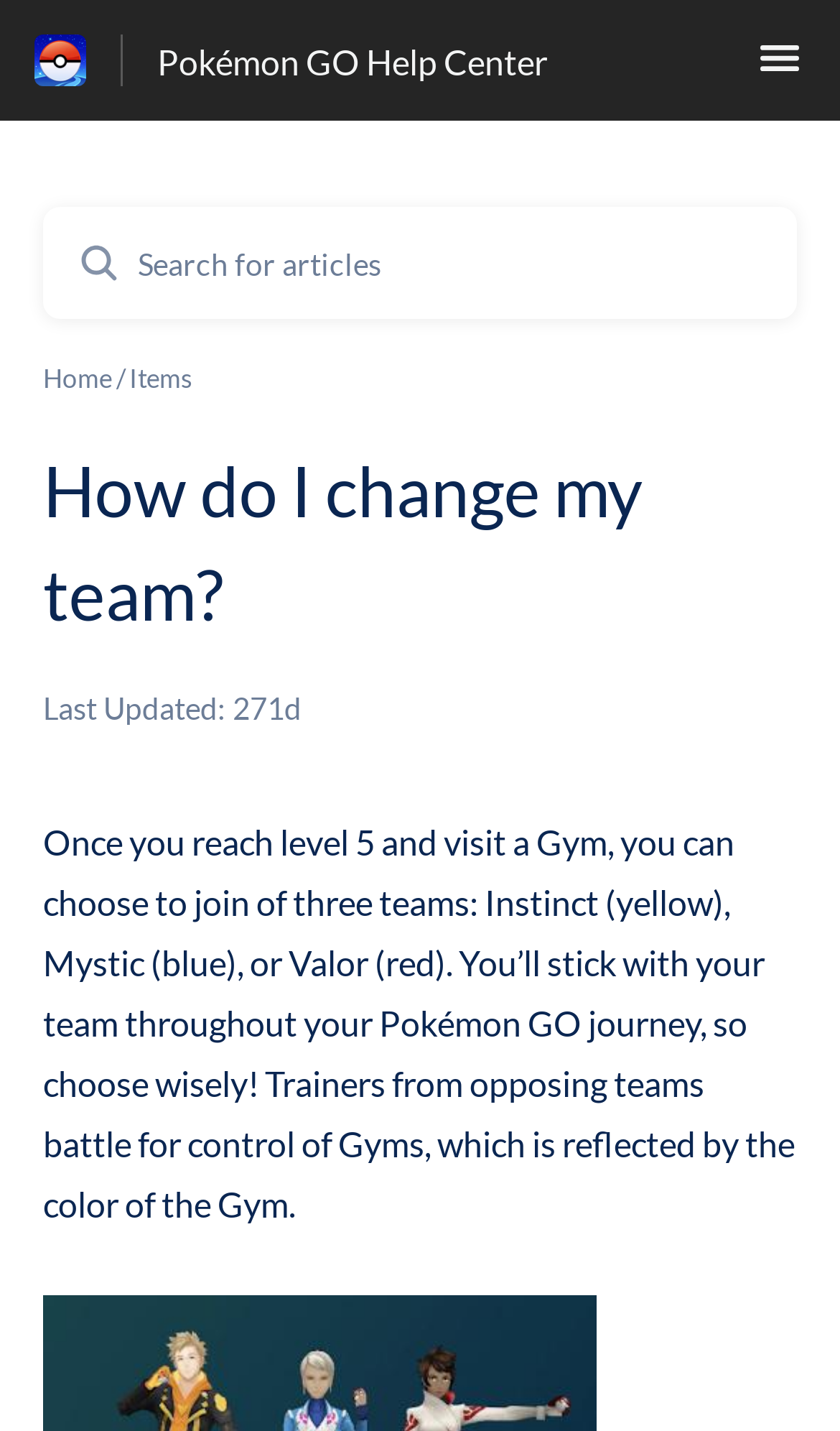Predict the bounding box coordinates for the UI element described as: "Pokémon GO Help Center". The coordinates should be four float numbers between 0 and 1, presented as [left, top, right, bottom].

[0.187, 0.028, 0.651, 0.056]